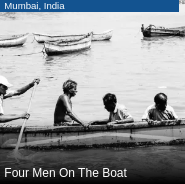Respond with a single word or phrase:
What is the title of the photograph?

Four Men On The Boat